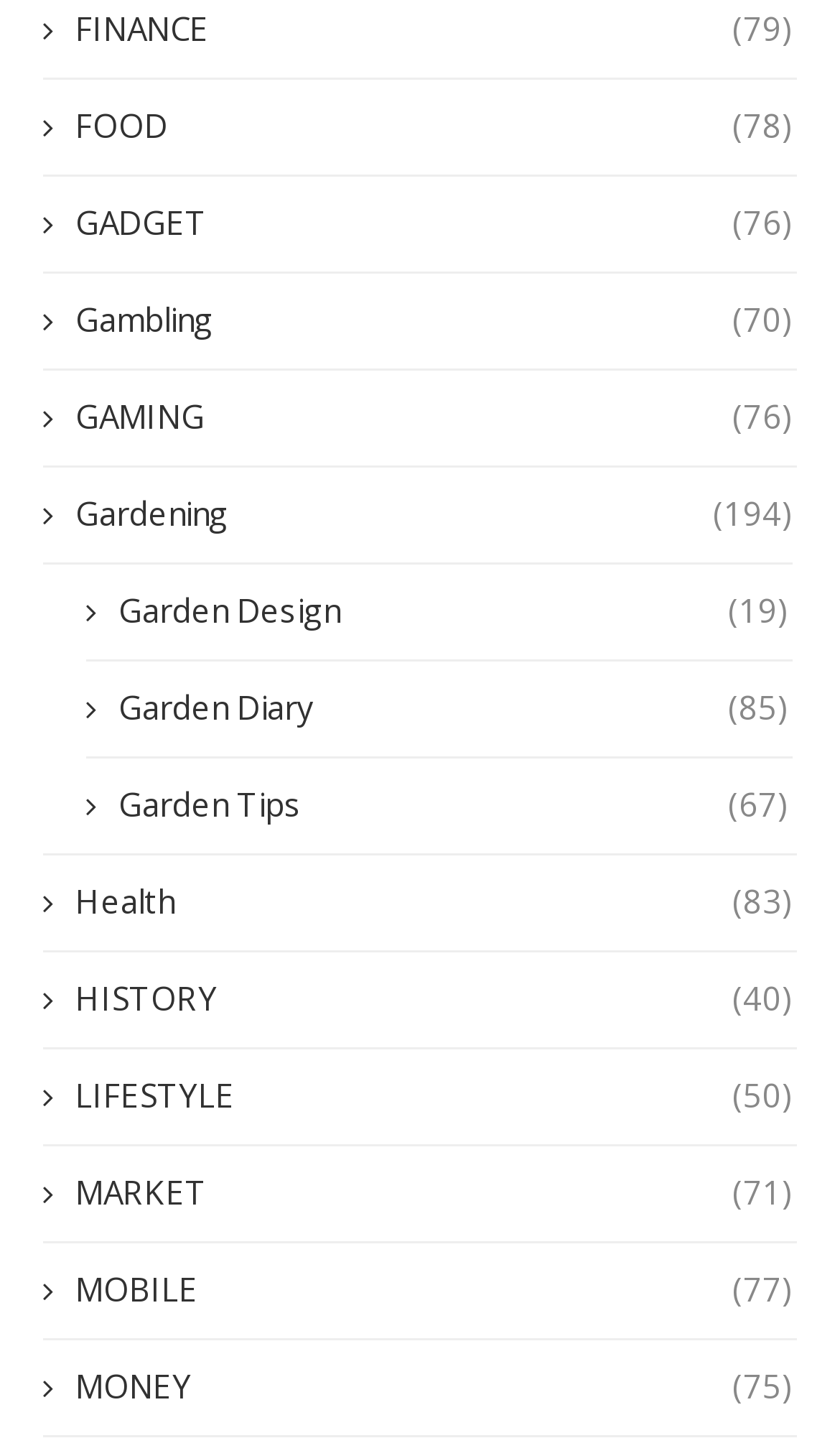Provide the bounding box coordinates of the UI element that matches the description: "Garden Diary (85)".

[0.103, 0.476, 0.938, 0.508]